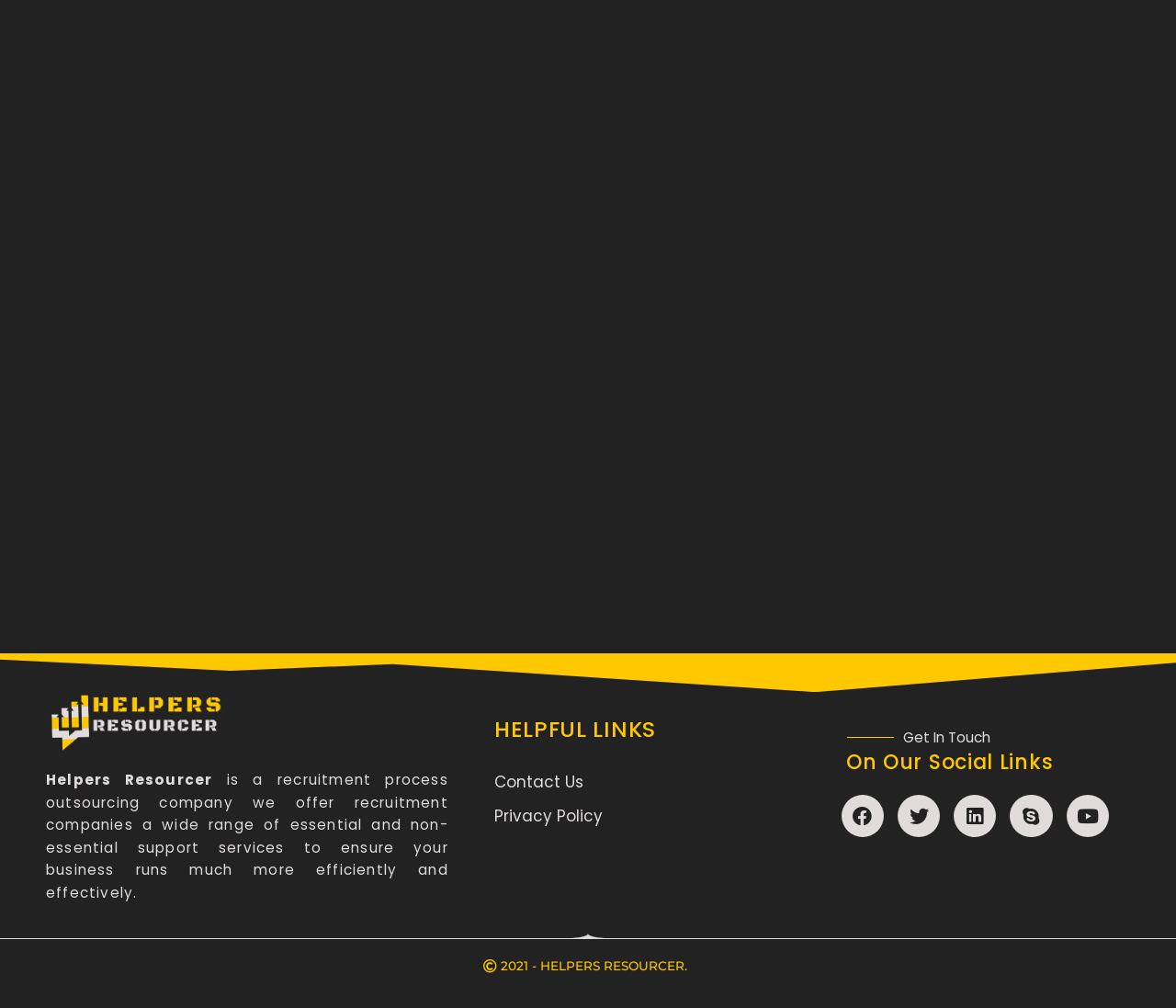Please answer the following question as detailed as possible based on the image: 
What are the essential services offered?

I found the essential services offered by looking at the StaticText element with the text '...a wide range of essential and non-essential support services...' which is a child of the contentinfo element.